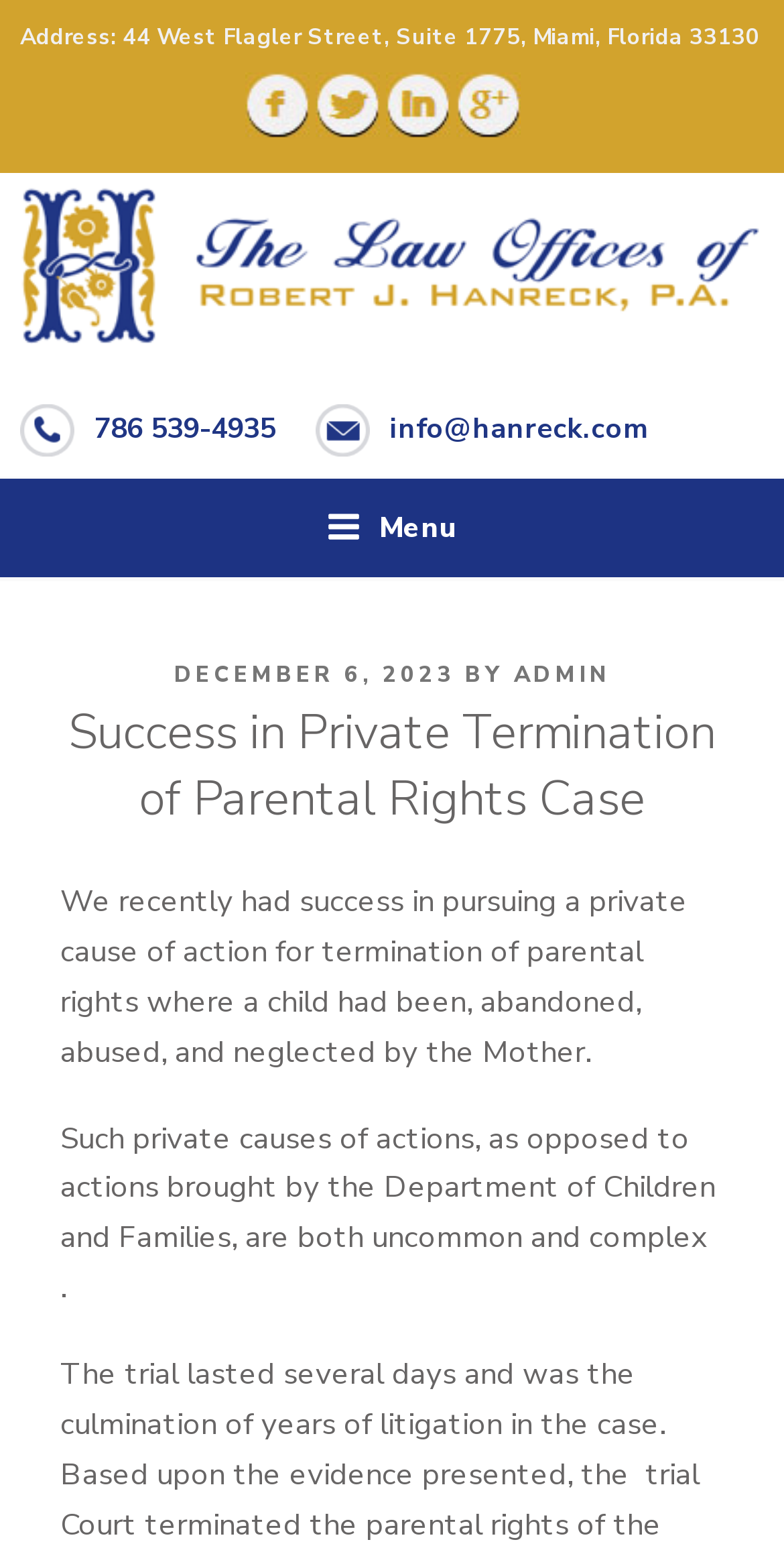What is the phone number of Robert J. Hanreck Lawyer?
Based on the image, please offer an in-depth response to the question.

I found the phone number by looking at the link element with the phone number text, which is located at the top of the webpage.